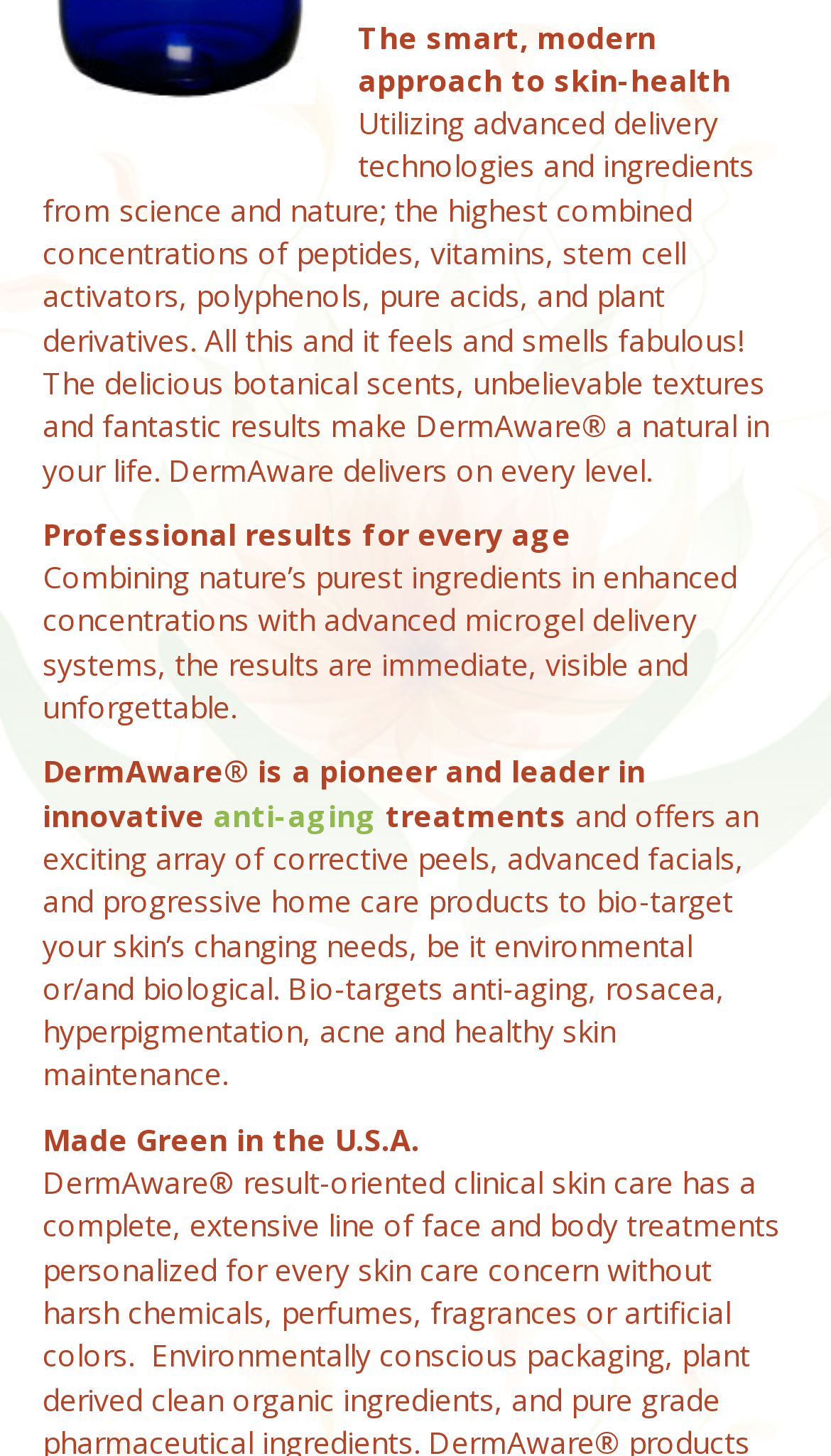What is the approach of the skin health products?
Using the details from the image, give an elaborate explanation to answer the question.

The approach of the skin health products can be inferred from the text 'The smart, modern approach to skin-health' and 'Combining nature’s purest ingredients in enhanced concentrations with advanced microgel delivery systems', suggesting that the products take a modern and natural approach to skin health.